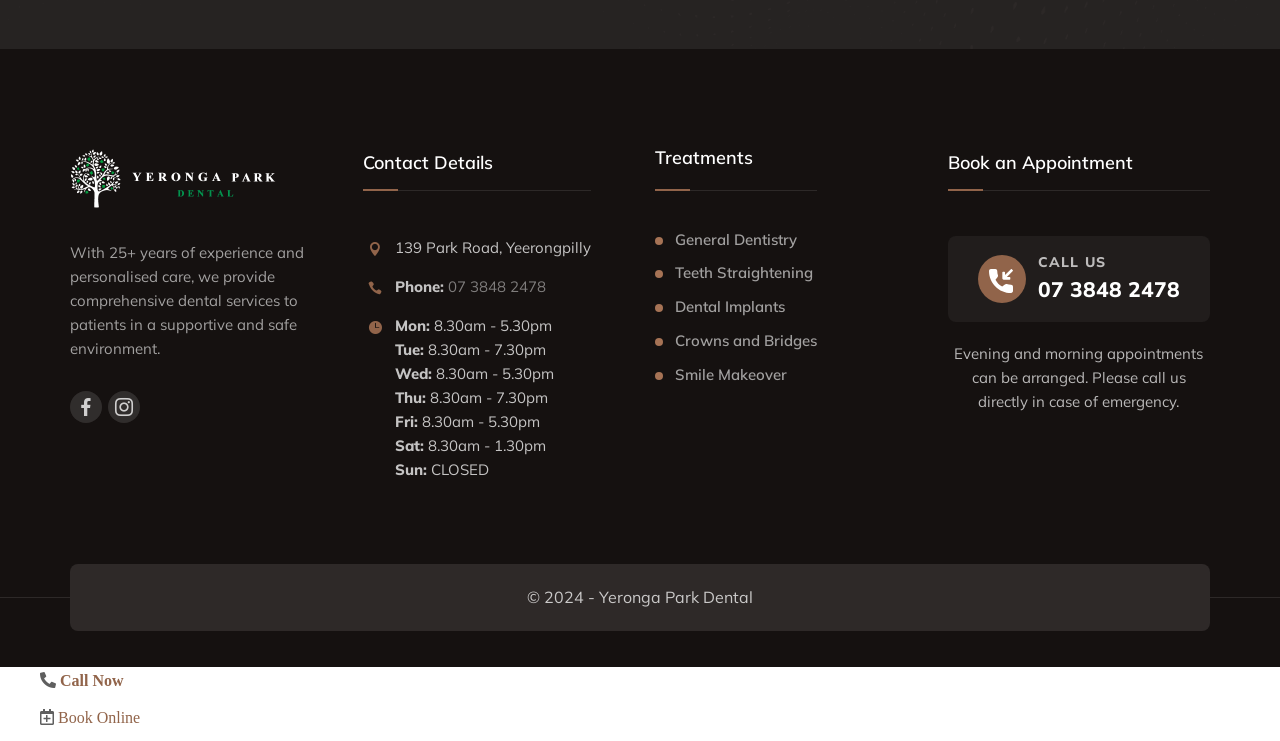With reference to the image, please provide a detailed answer to the following question: What is the copyright year of Yeronga Park Dental?

I found the copyright year by looking at the bottom of the webpage, where the copyright information is displayed. Specifically, it says '© 2024 - Yeronga Park Dental'.